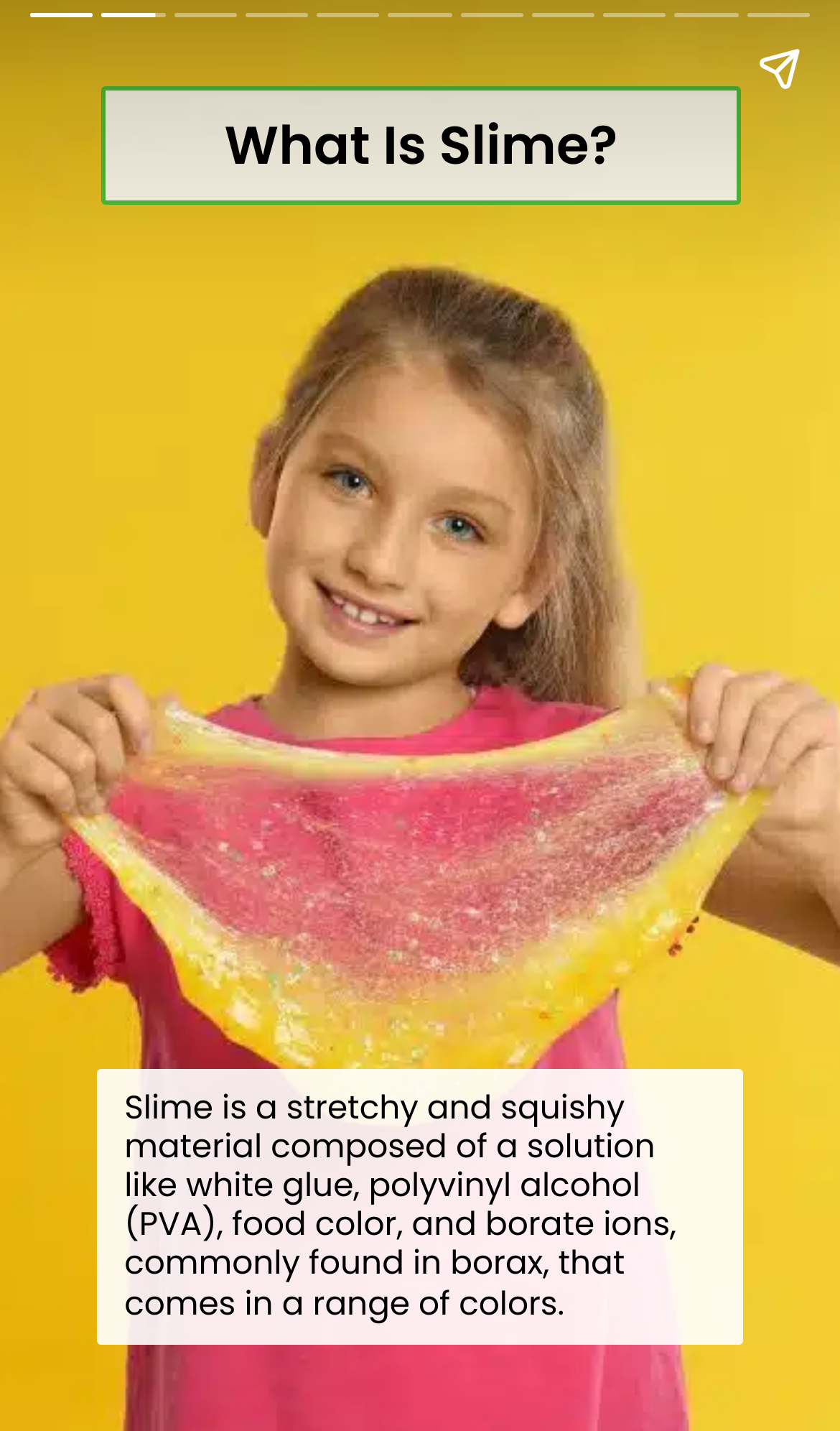From the webpage screenshot, predict the bounding box coordinates (top-left x, top-left y, bottom-right x, bottom-right y) for the UI element described here: Mo Mulheren

None